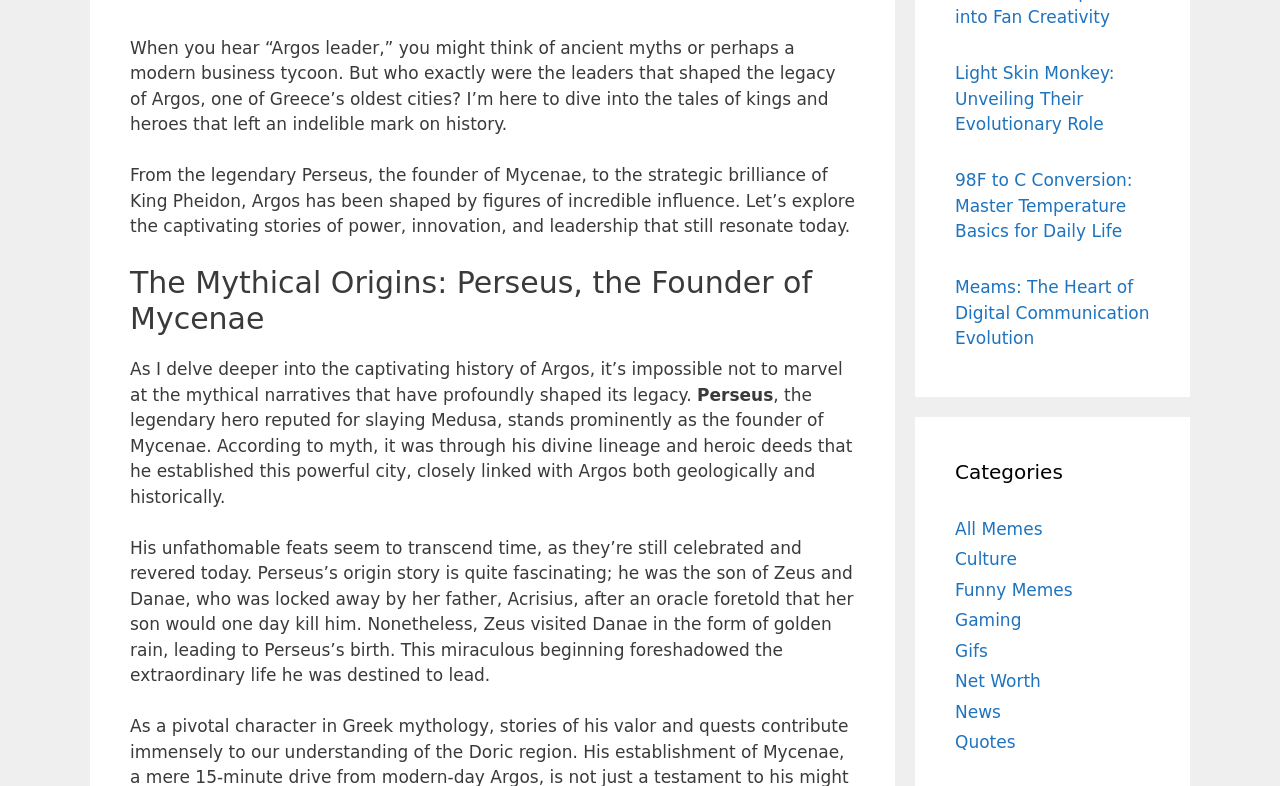Please find the bounding box coordinates in the format (top-left x, top-left y, bottom-right x, bottom-right y) for the given element description. Ensure the coordinates are floating point numbers between 0 and 1. Description: All Memes

[0.746, 0.66, 0.814, 0.685]